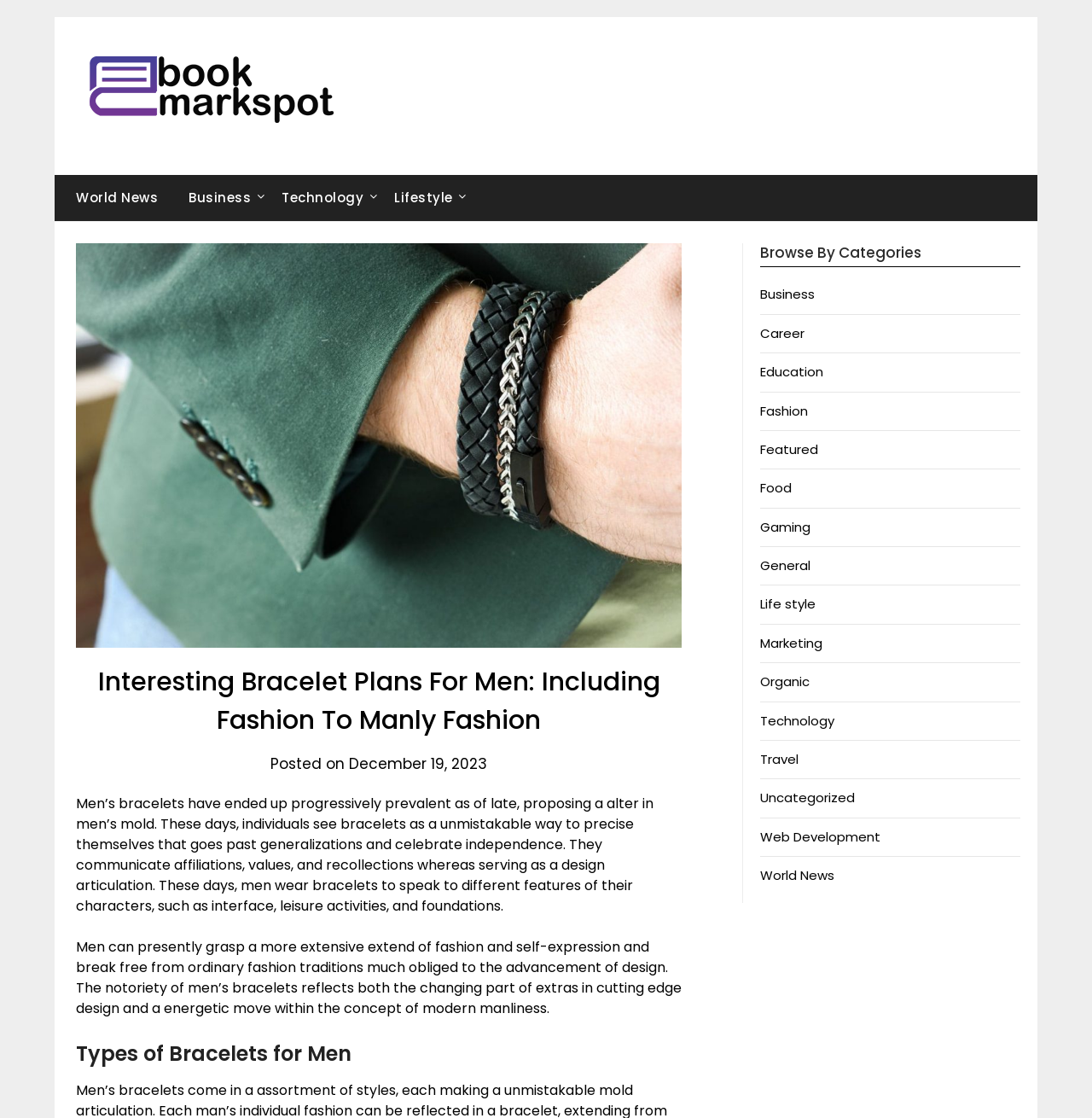What is the purpose of men wearing bracelets?
Please respond to the question with a detailed and informative answer.

According to the webpage, men wear bracelets to express themselves, celebrate independence, and communicate affiliations, values, and memories, serving as a design articulation.